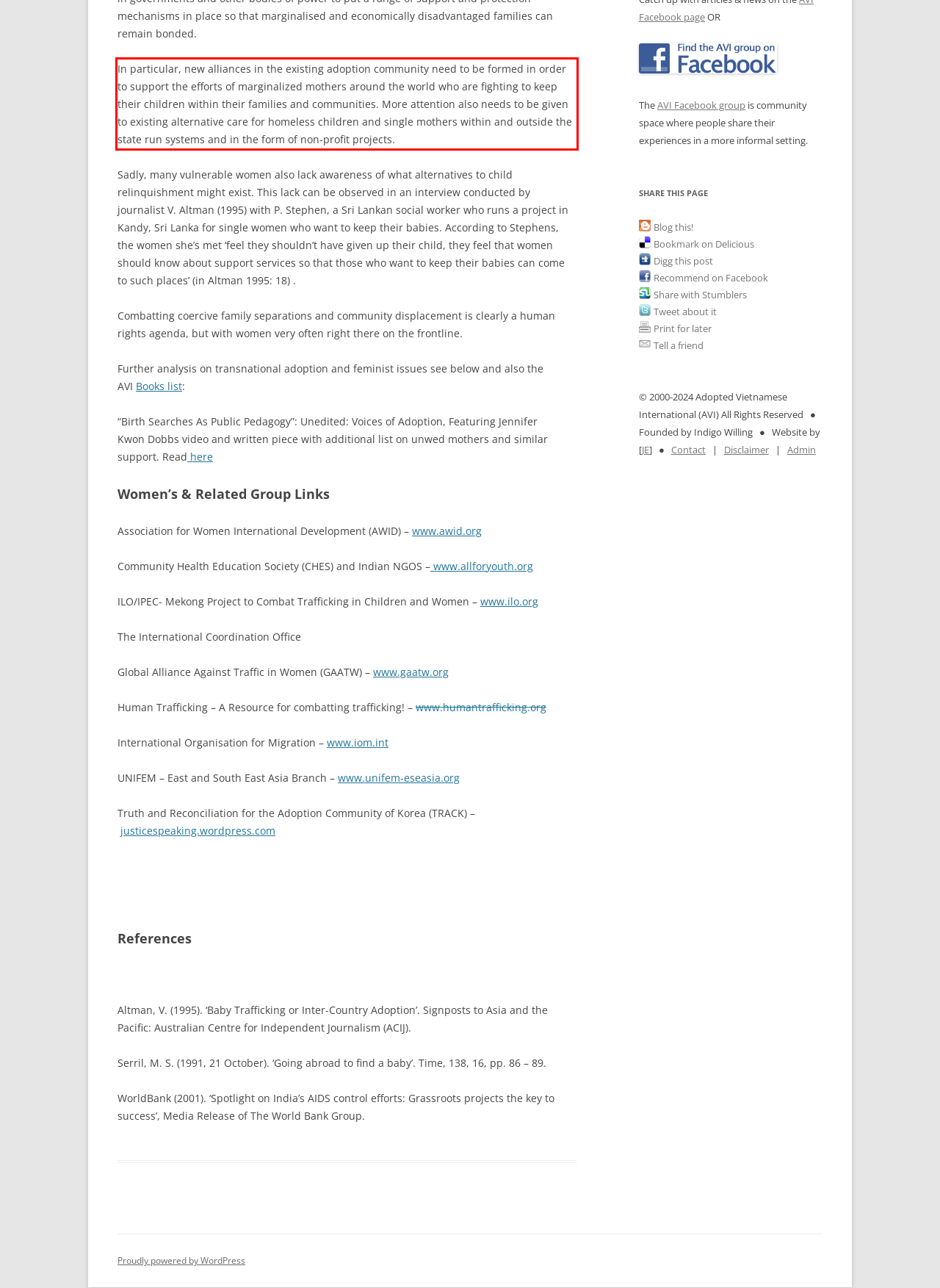You are given a screenshot with a red rectangle. Identify and extract the text within this red bounding box using OCR.

In particular, new alliances in the existing adoption community need to be formed in order to support the efforts of marginalized mothers around the world who are fighting to keep their children within their families and communities. More attention also needs to be given to existing alternative care for homeless children and single mothers within and outside the state run systems and in the form of non-profit projects.